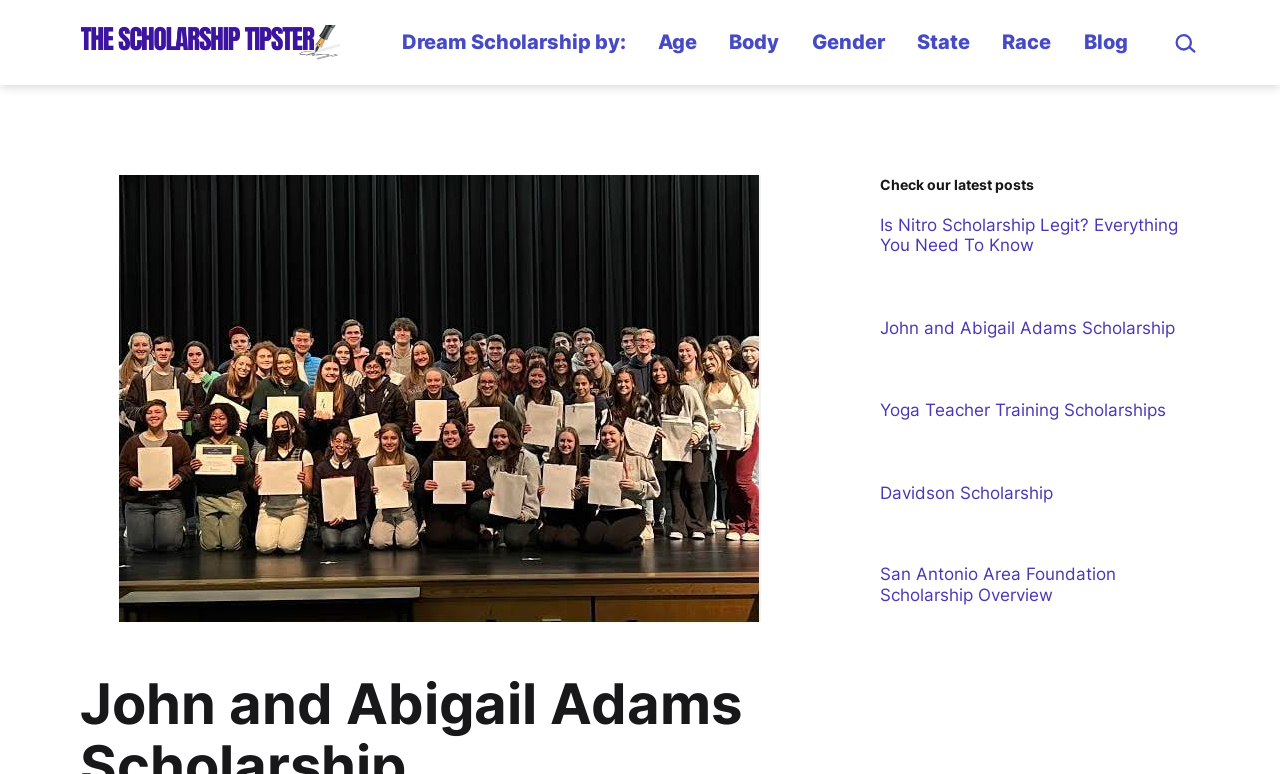Show the bounding box coordinates of the element that should be clicked to complete the task: "Read about the John and Abigail Adams Scholarship".

[0.688, 0.411, 0.918, 0.437]